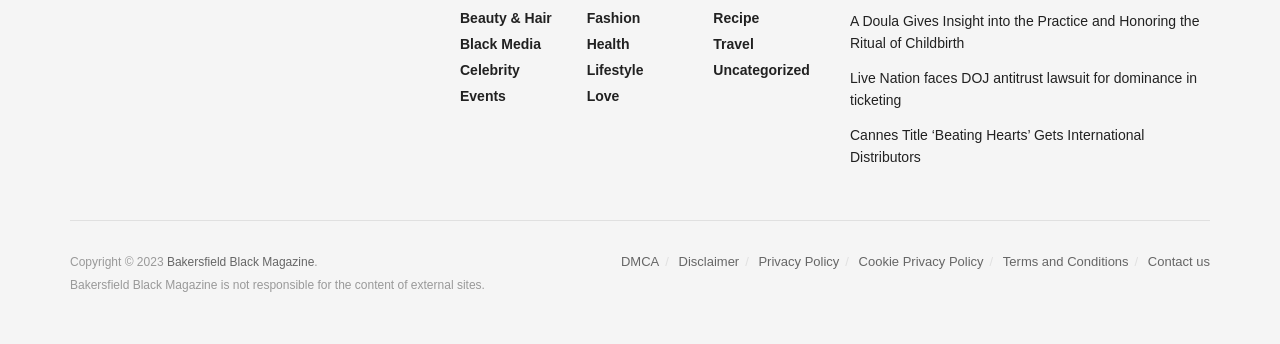Please determine the bounding box coordinates of the element to click in order to execute the following instruction: "Read about A Doula Gives Insight into the Practice and Honoring the Ritual of Childbirth". The coordinates should be four float numbers between 0 and 1, specified as [left, top, right, bottom].

[0.664, 0.038, 0.937, 0.149]